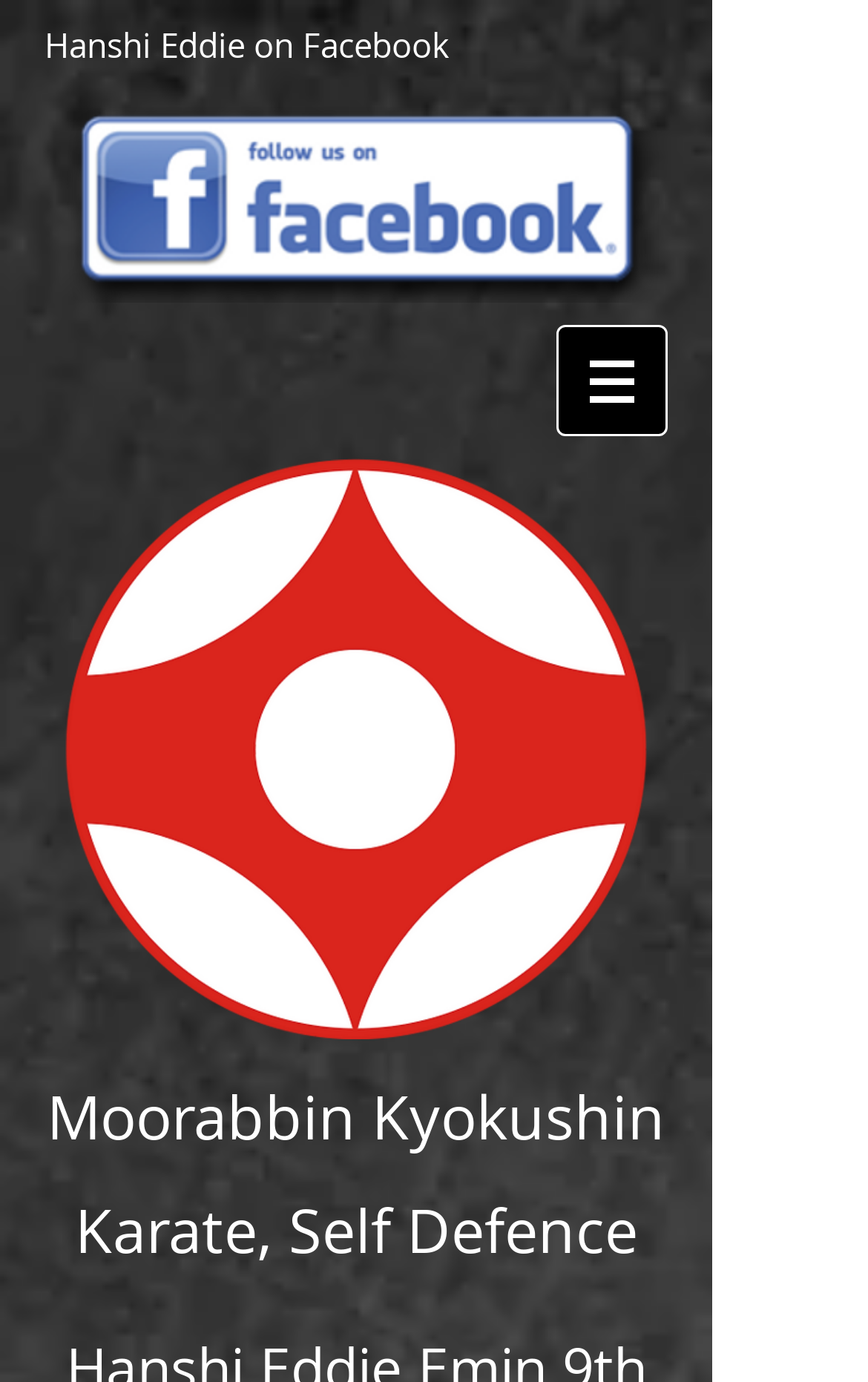Provide a brief response using a word or short phrase to this question:
What is the purpose of the webpage?

Karate grading